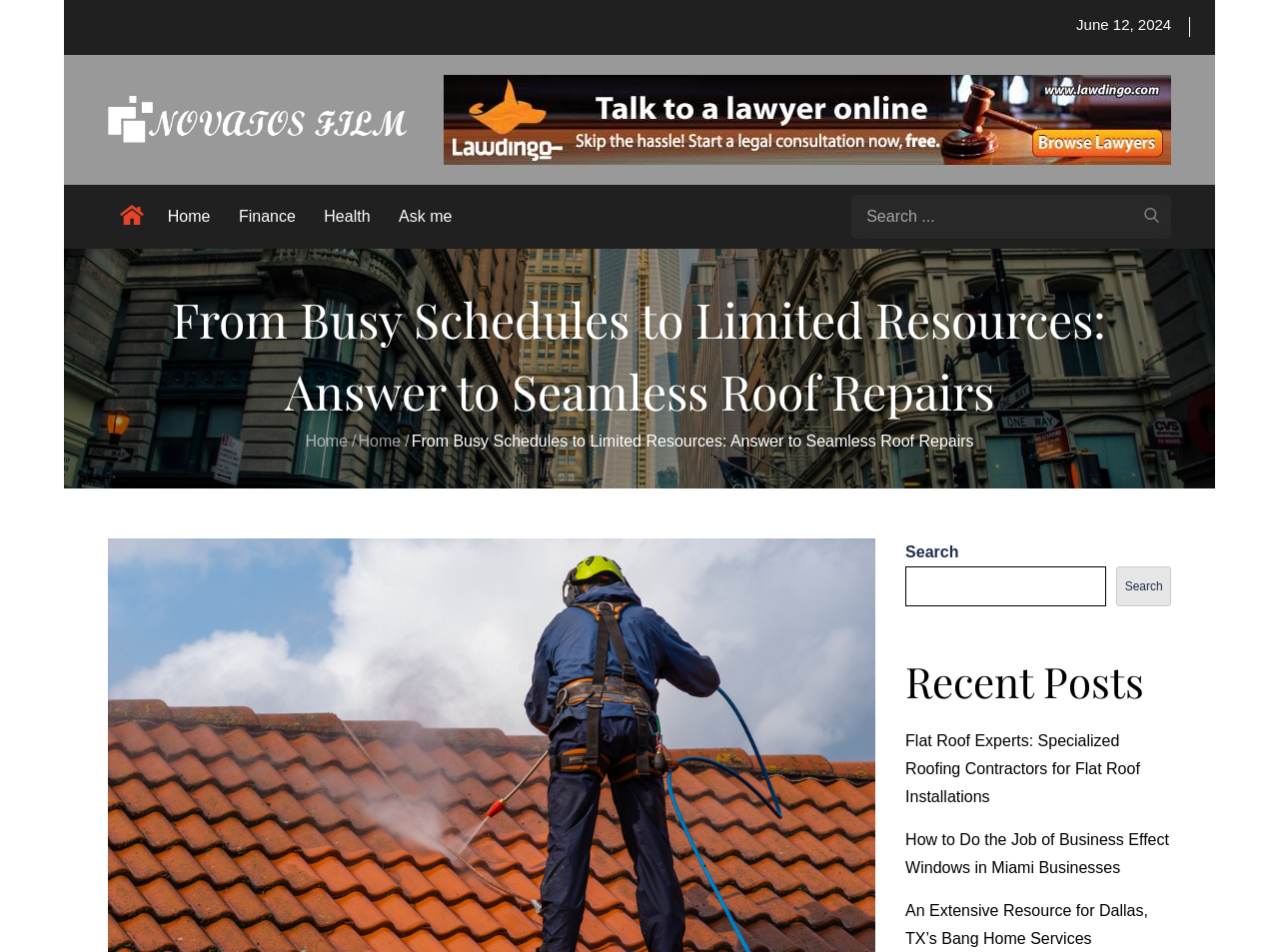Explain the webpage's design and content in an elaborate manner.

The webpage appears to be a blog or article page from Novatos Film, with a focus on seamless roof repairs. At the top, there is a secondary menu with a "Posted on" label and a date "June 12, 2024" next to it. Below this, there is a logo image of Novatos Film, accompanied by a link to the website.

To the right of the logo, there is a large image that takes up most of the width of the page. Above this image, there is a primary menu with links to various categories, including "Home", "Finance", "Health", and "Ask me". There is also a search bar with a button and a placeholder text "Search for:".

Below the primary menu, there is a heading that matches the title of the webpage, "From Busy Schedules to Limited Resources: Answer to Seamless Roof Repairs". Underneath this heading, there is a breadcrumbs navigation menu with links to "Home" and the current page.

The main content of the page appears to be a blog post or article, but the text is not provided in the accessibility tree. However, there are links to recent posts, including "Flat Roof Experts: Specialized Roofing Contractors for Flat Roof Installations", "How to Do the Job of Business Effect Windows in Miami Businesses", and "An Extensive Resource for Dallas, TX’s Bang Home Services". These links are arranged vertically, with the most recent post at the top.